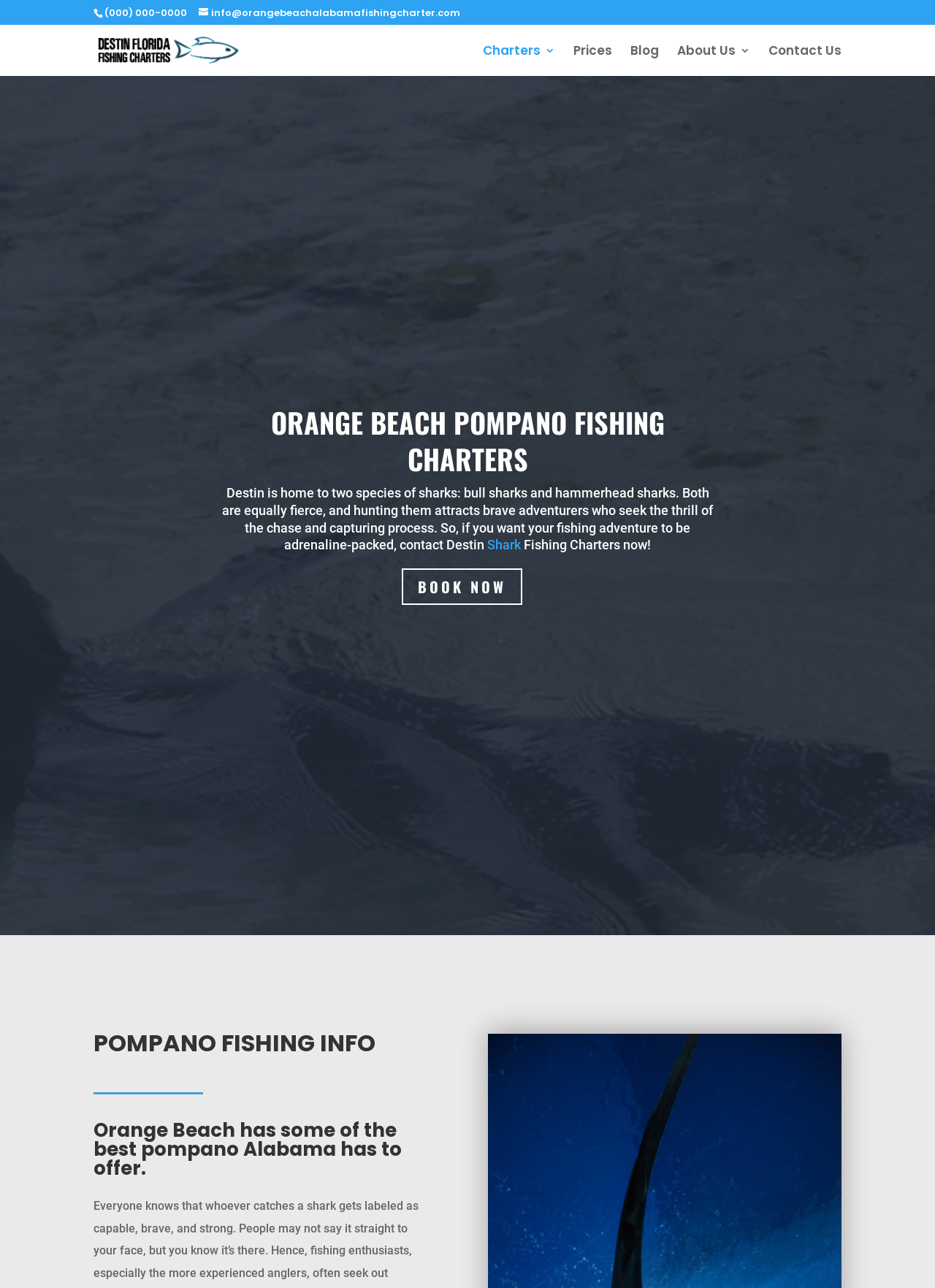Determine the bounding box coordinates for the UI element matching this description: "alt="Orange Beach Alabama Fishing Charters"".

[0.103, 0.033, 0.232, 0.044]